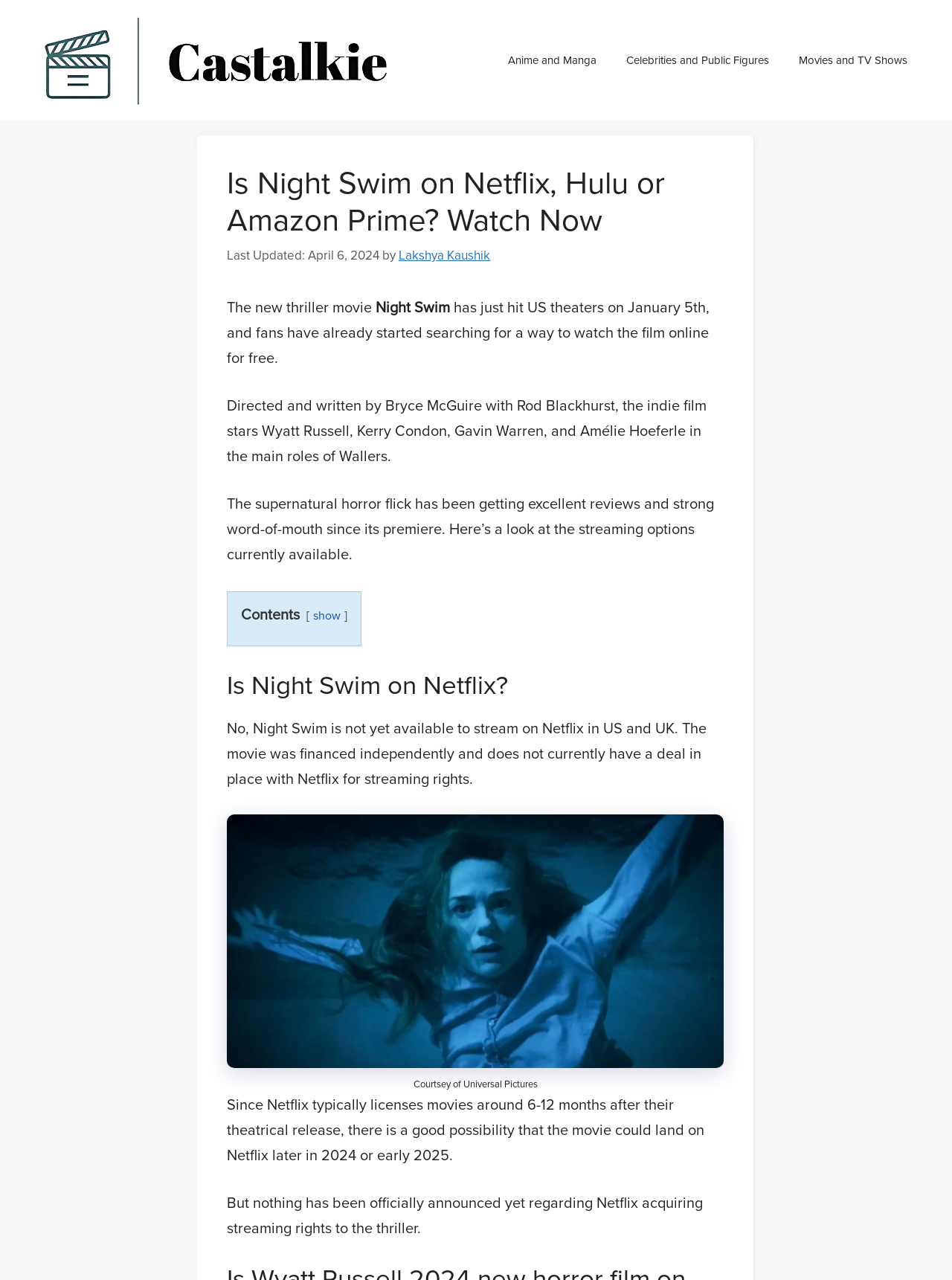Create an in-depth description of the webpage, covering main sections.

The webpage is about the 2024 thriller movie Night Swim, focusing on its availability on popular streaming platforms. At the top, there is a banner with a site logo, accompanied by a navigation menu with links to various categories such as Anime and Manga, Celebrities and Public Figures, and Movies and TV Shows.

Below the navigation menu, there is a heading that reads "Is Night Swim on Netflix, Hulu or Amazon Prime? Watch Now" followed by a timestamp indicating the last update on April 6, 2024. The author of the article, Lakshya Kaushik, is credited below.

The main content of the webpage discusses the movie Night Swim, which has recently hit US theaters and is now available for online streaming. The article provides a brief summary of the movie, including its director, writers, and main cast.

The webpage then delves into the streaming options available for Night Swim, with a specific section dedicated to its availability on Netflix. The article confirms that Night Swim is not currently available on Netflix in the US and UK, but suggests that it may be added to the platform later in 2024 or early 2025.

An image related to Night Swim on Netflix is displayed, courtesy of Universal Pictures, along with a caption. The article concludes by stating that no official announcement has been made regarding Netflix acquiring streaming rights to the movie.

Overall, the webpage provides information on the movie Night Swim and its current streaming options, with a focus on its availability on Netflix.